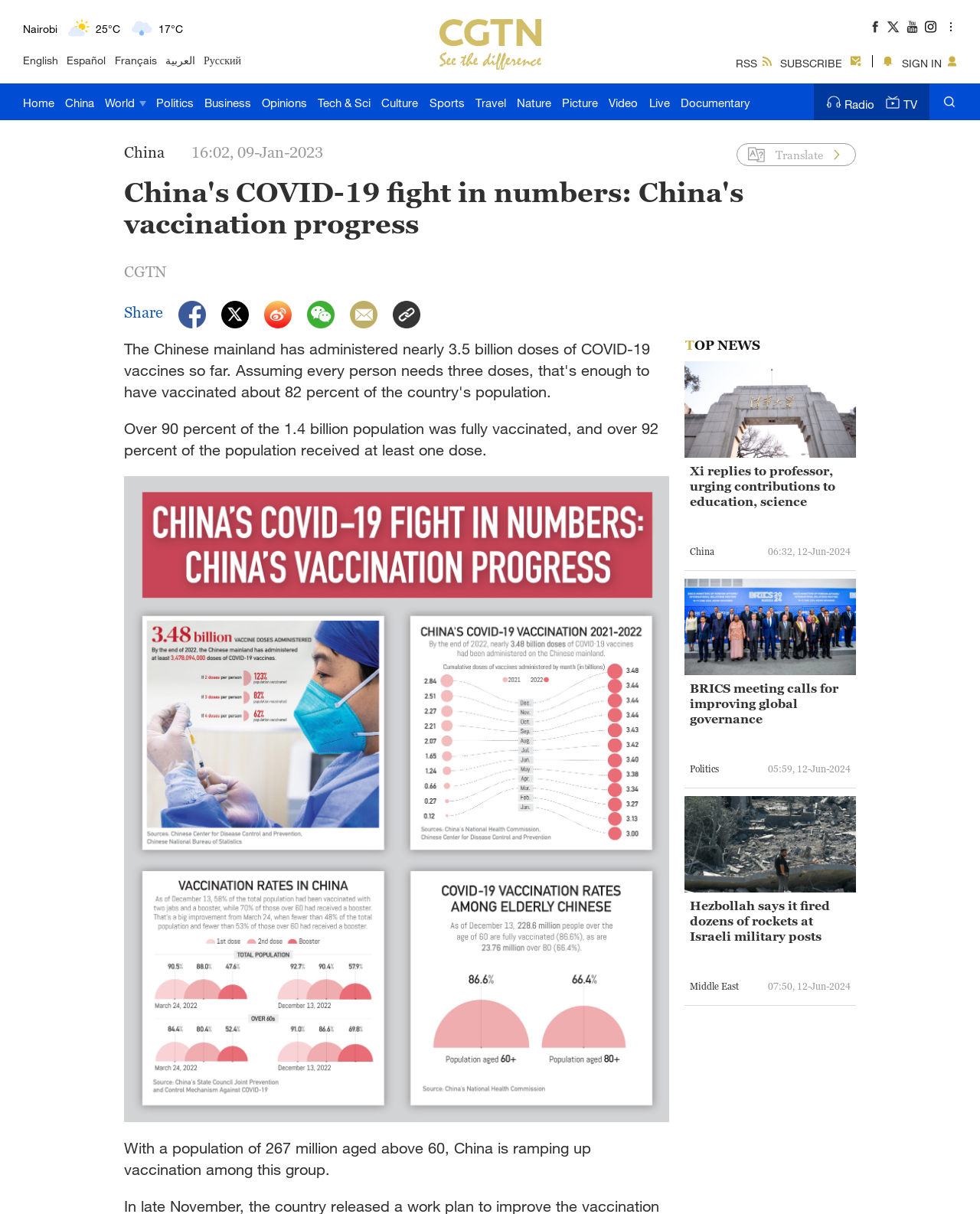Please identify the bounding box coordinates for the region that you need to click to follow this instruction: "Sign in to the website".

[0.92, 0.047, 0.961, 0.057]